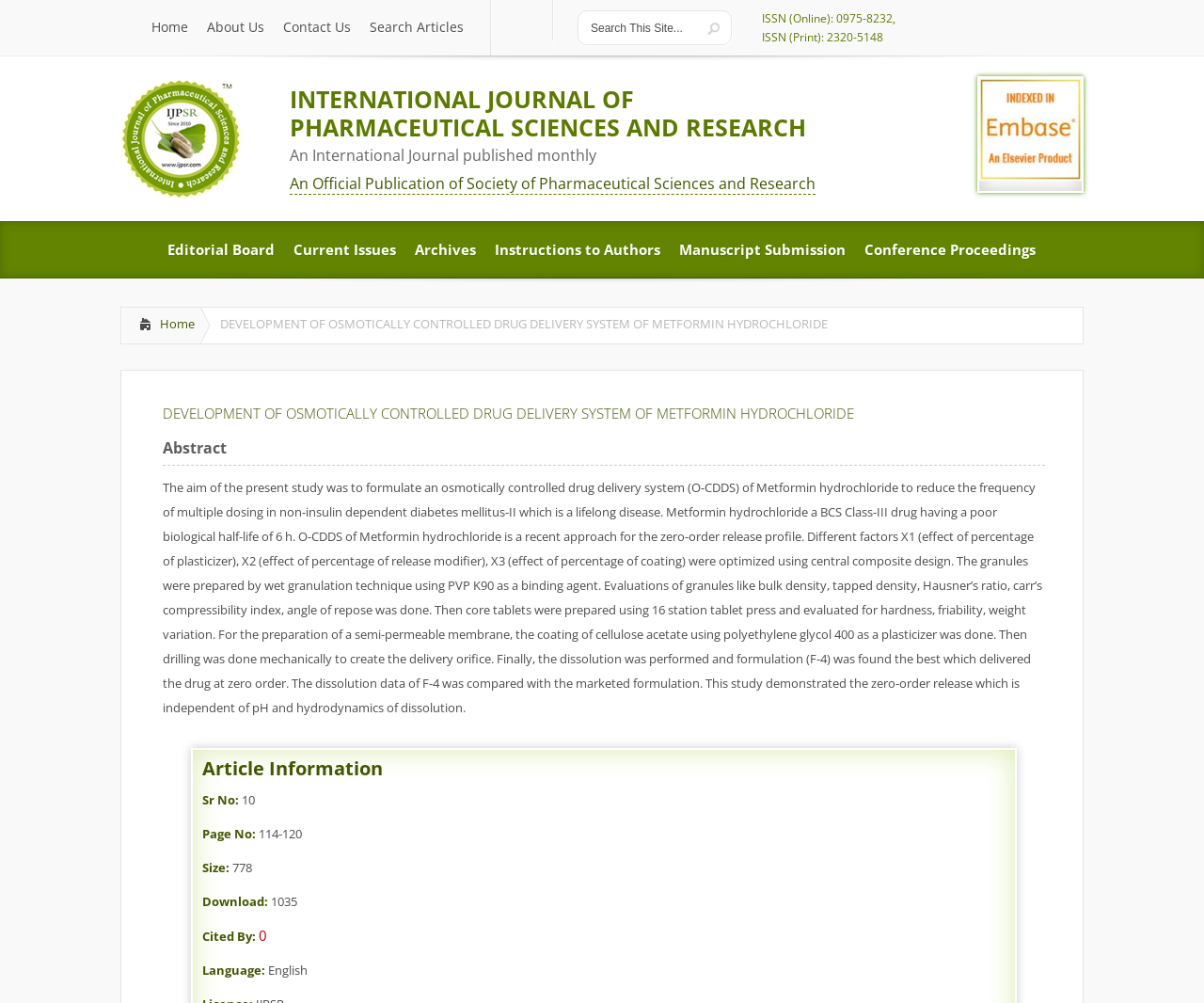What is the binding agent used in the preparation of granules?
Please provide a single word or phrase in response based on the screenshot.

PVP K90